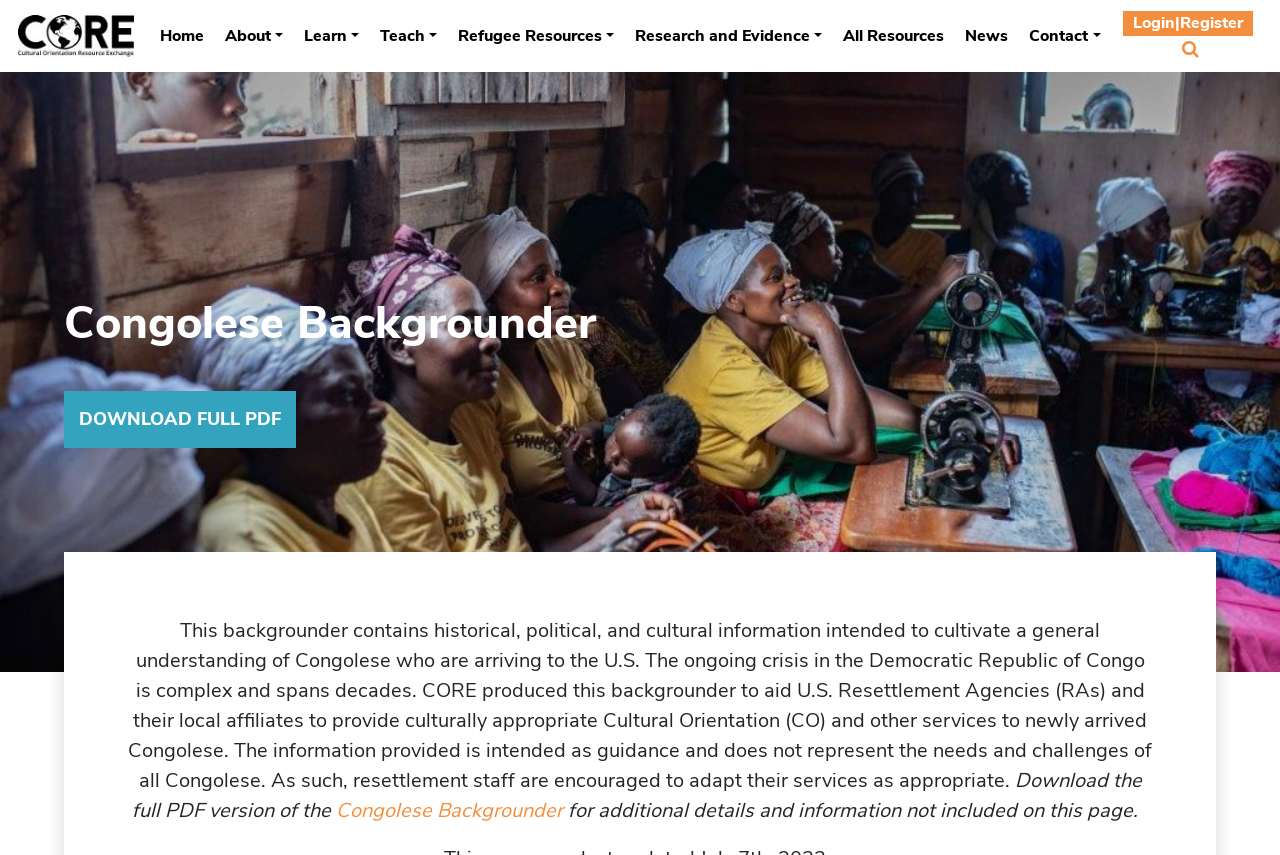What is the purpose of the Congolese Backgrounder?
Answer the question with just one word or phrase using the image.

To aid U.S. Resettlement Agencies